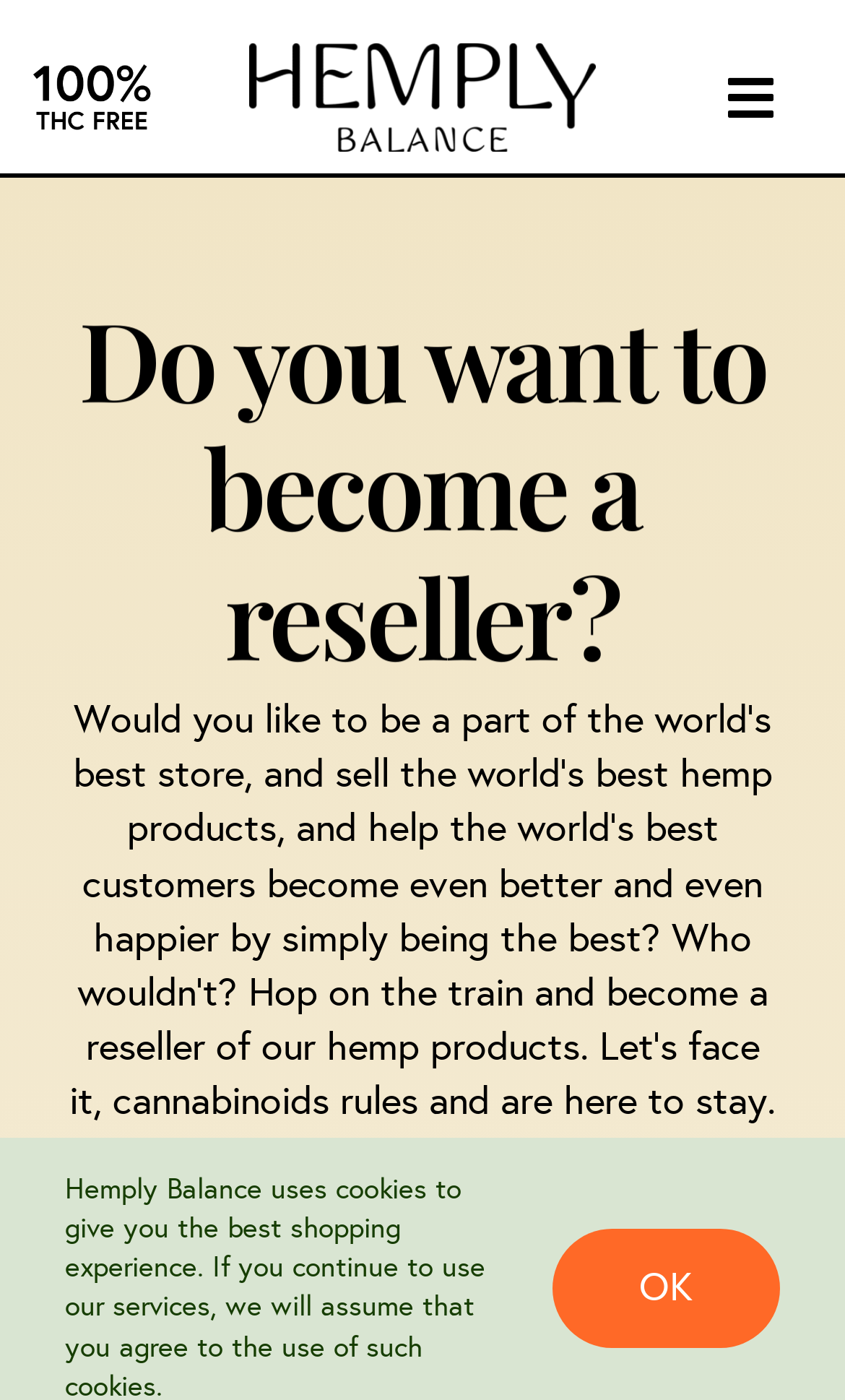Provide the bounding box coordinates of the UI element that matches the description: "Investor relations".

[0.0, 0.413, 1.0, 0.514]